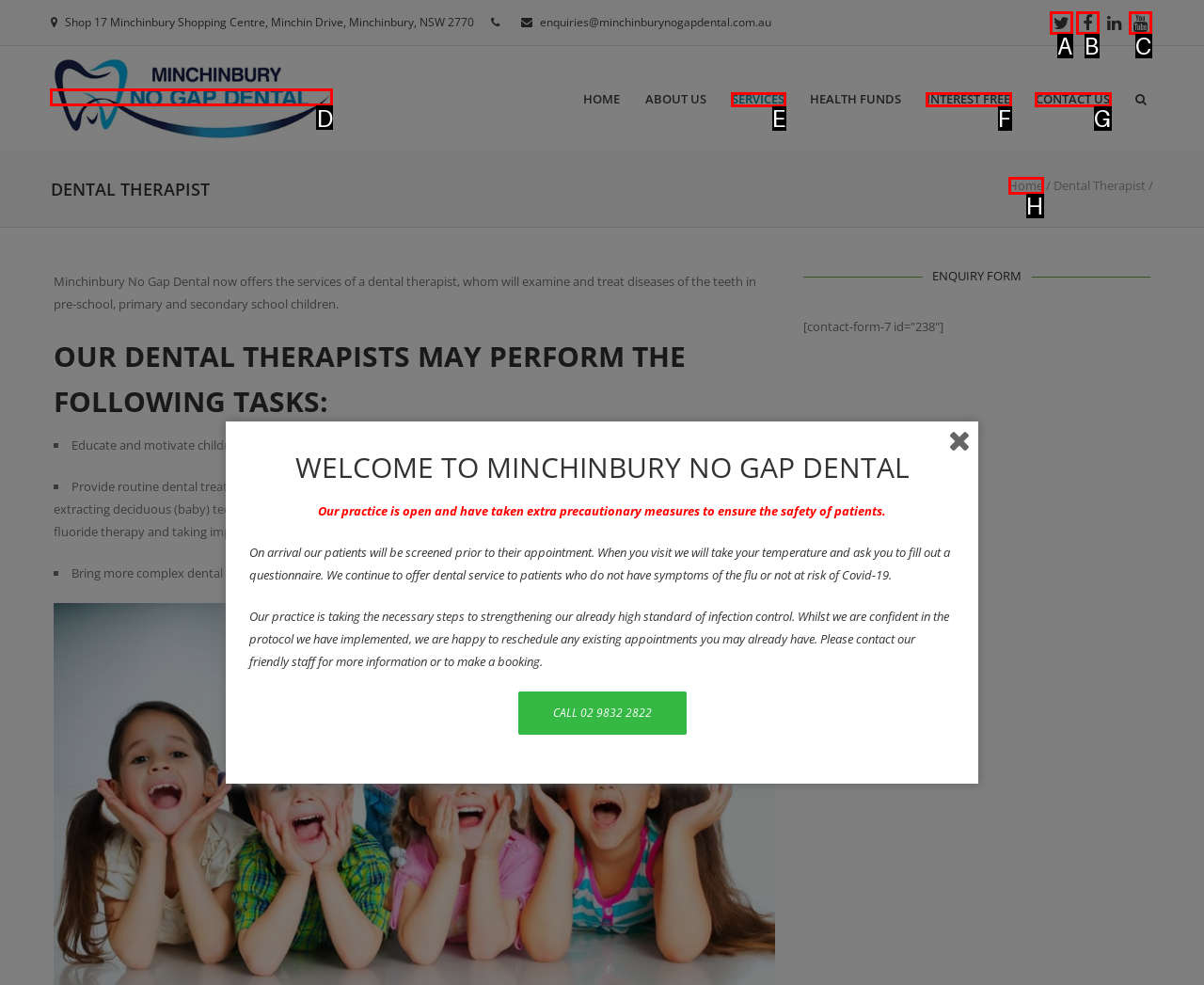What letter corresponds to the UI element described here: title="YouTube"
Reply with the letter from the options provided.

C